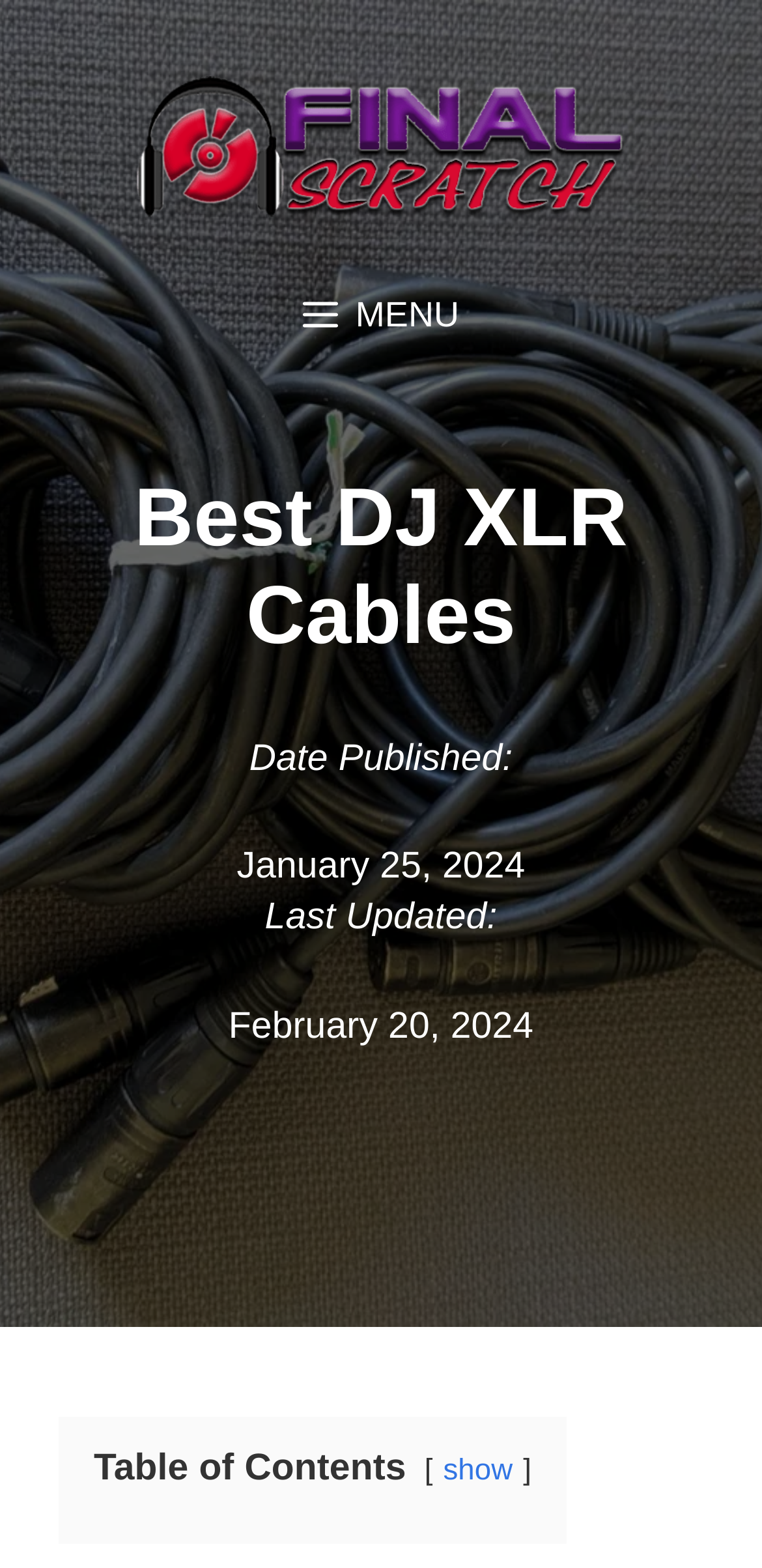Provide a single word or phrase to answer the given question: 
What is the date of last update?

February 20, 2024